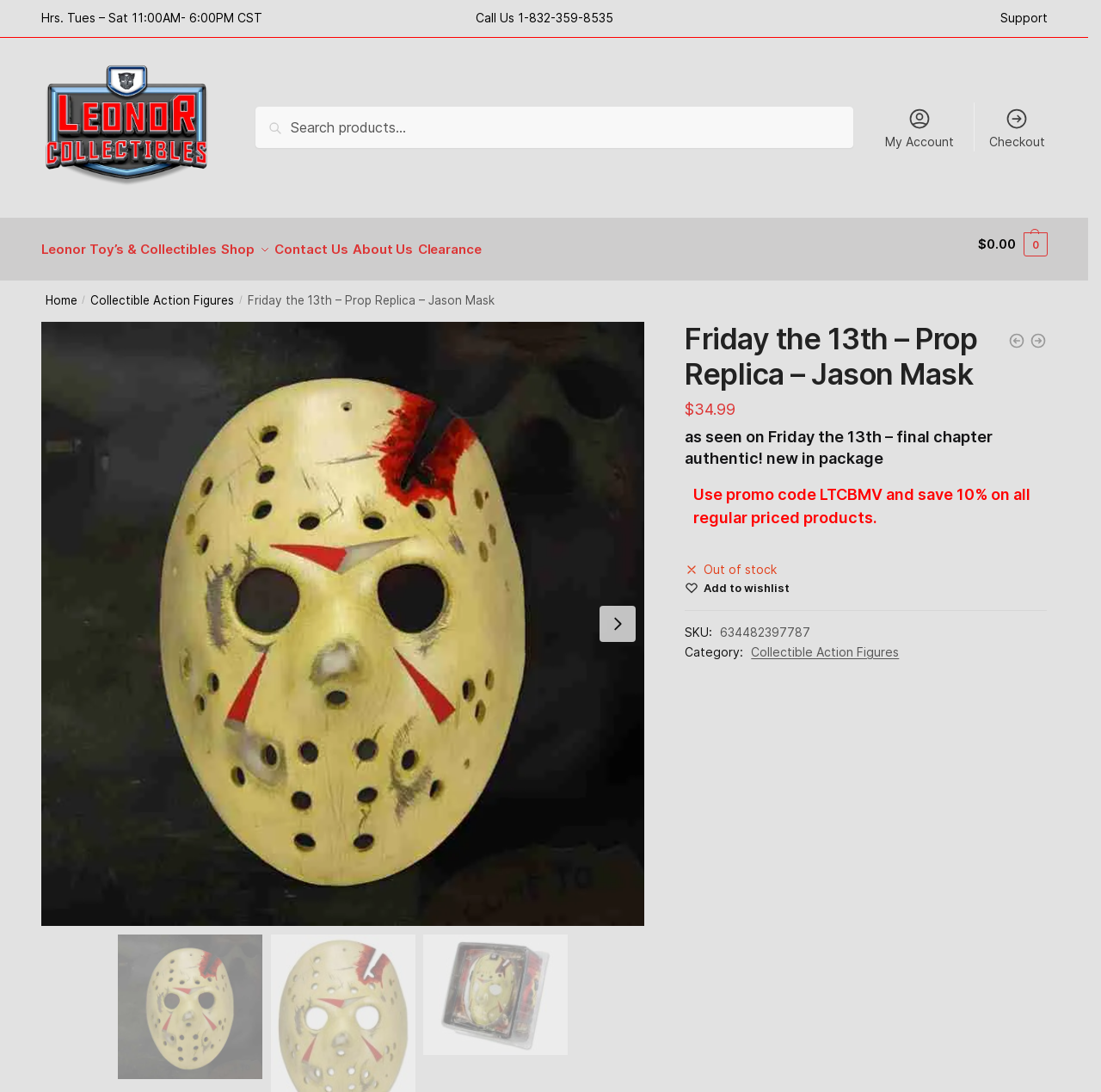Please locate the bounding box coordinates for the element that should be clicked to achieve the following instruction: "Call the customer support". Ensure the coordinates are given as four float numbers between 0 and 1, i.e., [left, top, right, bottom].

[0.47, 0.009, 0.557, 0.023]